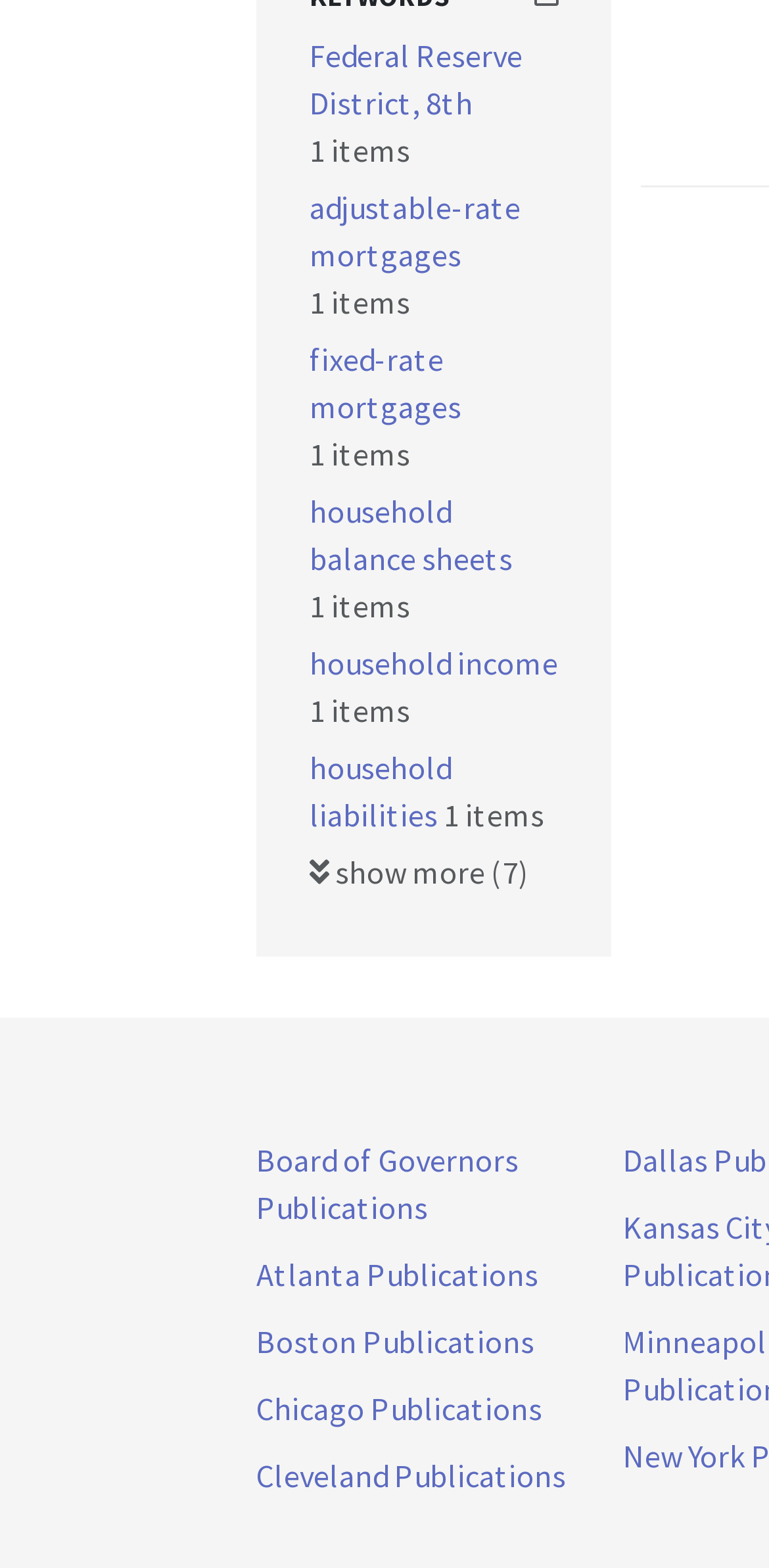Determine the bounding box coordinates of the clickable element to complete this instruction: "Click the Al hakam logo". Provide the coordinates in the format of four float numbers between 0 and 1, [left, top, right, bottom].

None